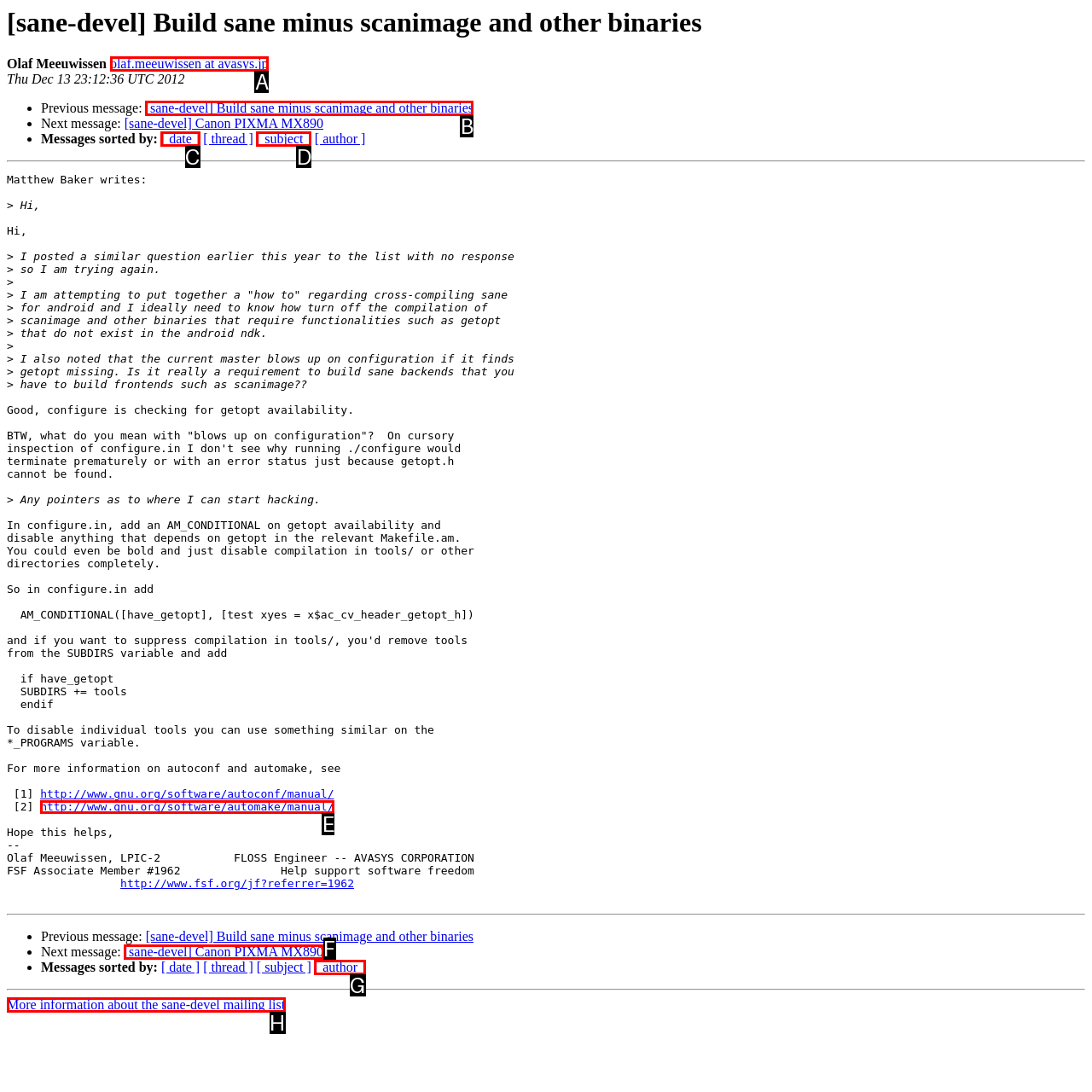To complete the instruction: Visit Olaf Meeuwissen's homepage, which HTML element should be clicked?
Respond with the option's letter from the provided choices.

A